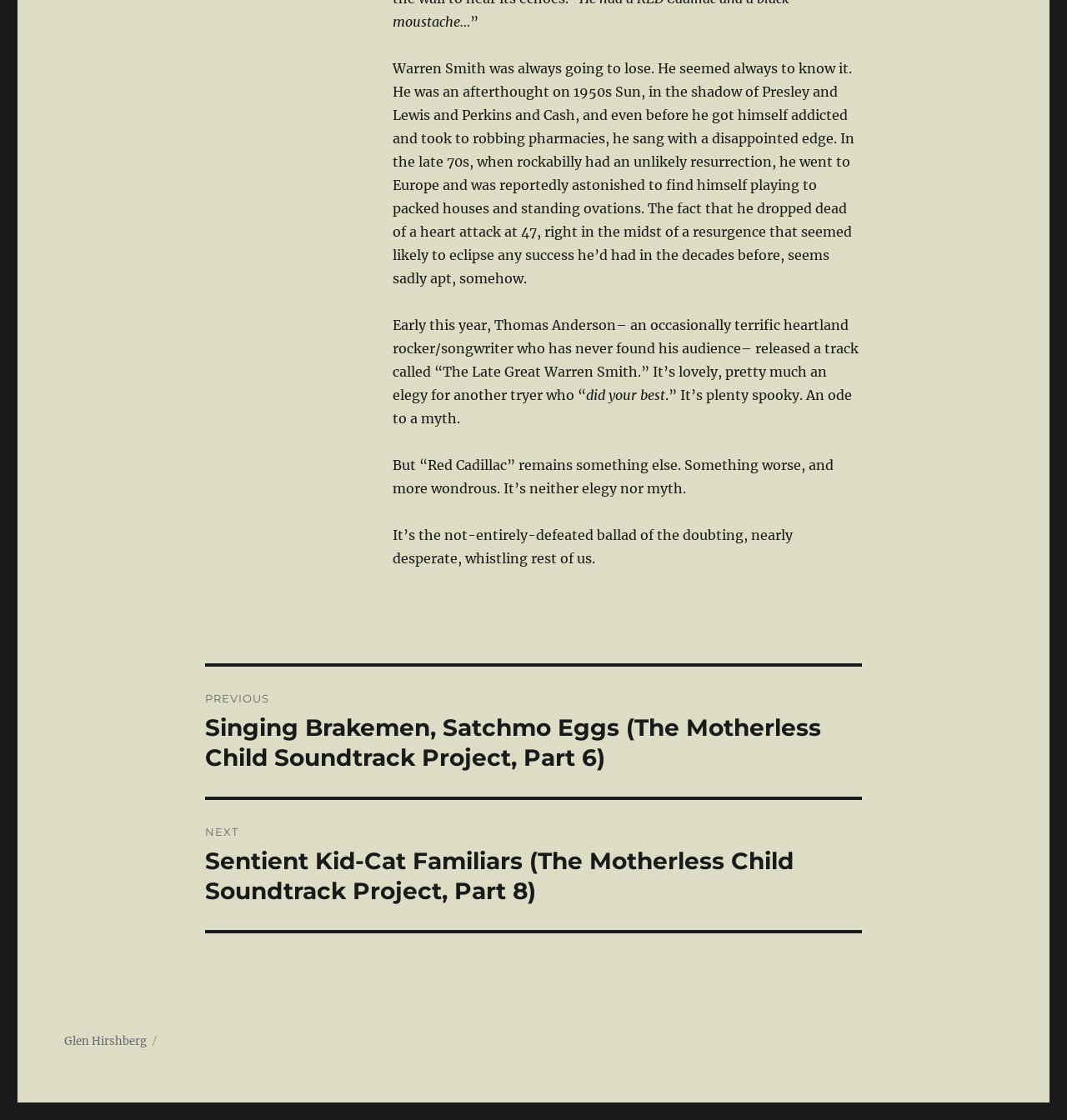What are the navigation options at the bottom of the page?
Please ensure your answer is as detailed and informative as possible.

The navigation options at the bottom of the page are 'Previous post: Singing Brakemen, Satchmo Eggs (The Motherless Child Soundtrack Project, Part 6)' and 'Next post: Sentient Kid-Cat Familiars (The Motherless Child Soundtrack Project, Part 8)'.